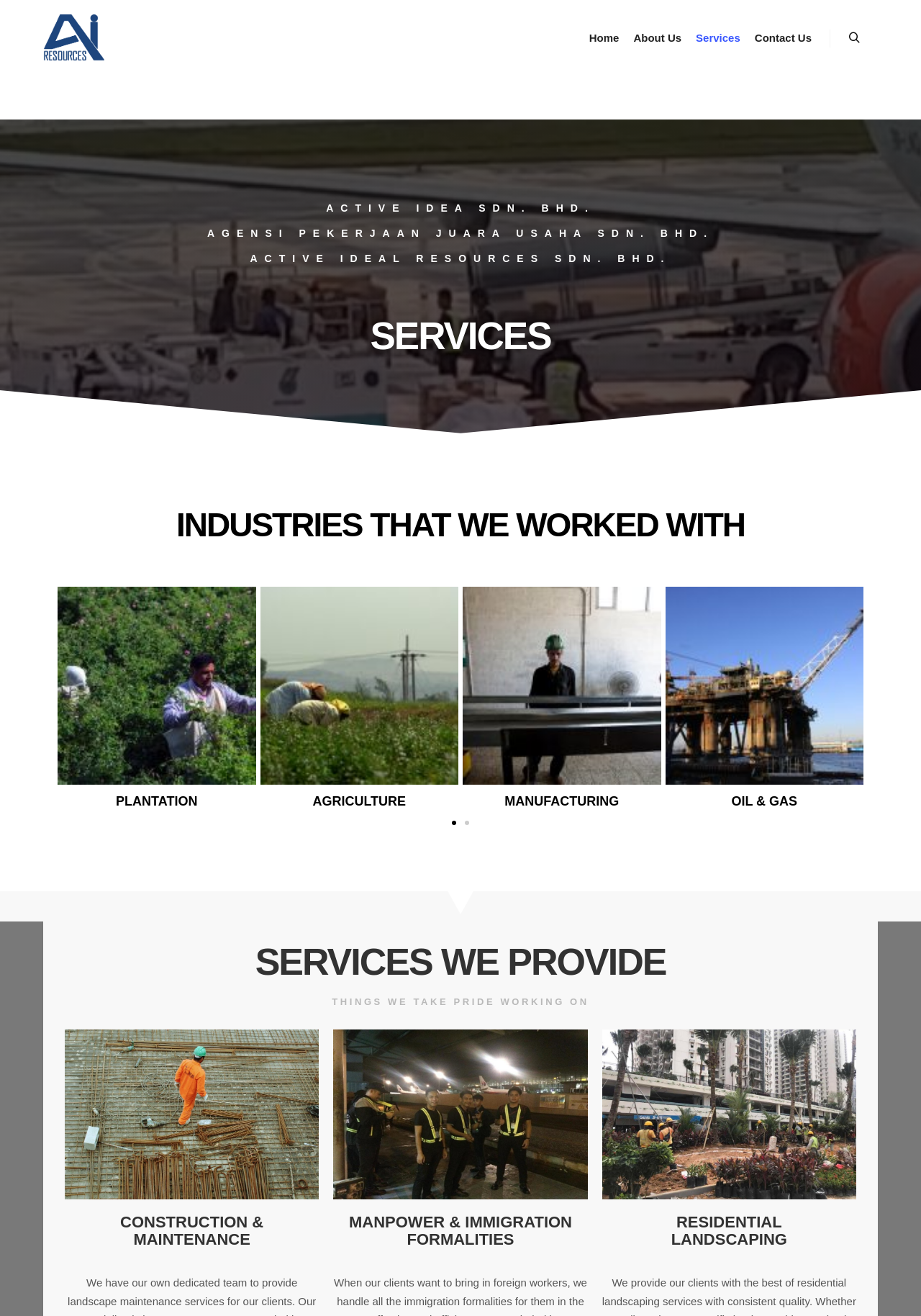What is the name of the company?
Observe the image and answer the question with a one-word or short phrase response.

Active Ideal Resources